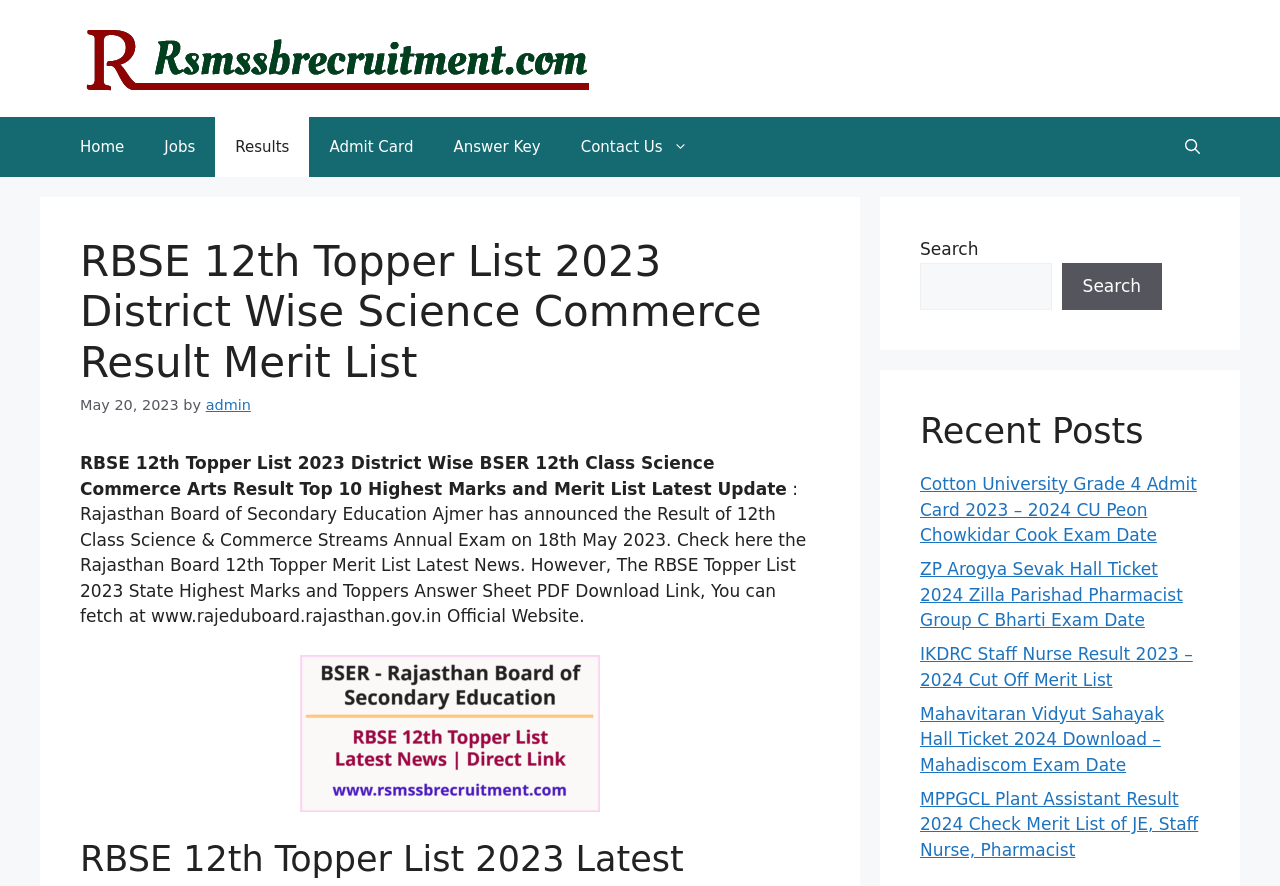Please determine the bounding box coordinates for the element with the description: "Results".

[0.168, 0.132, 0.242, 0.2]